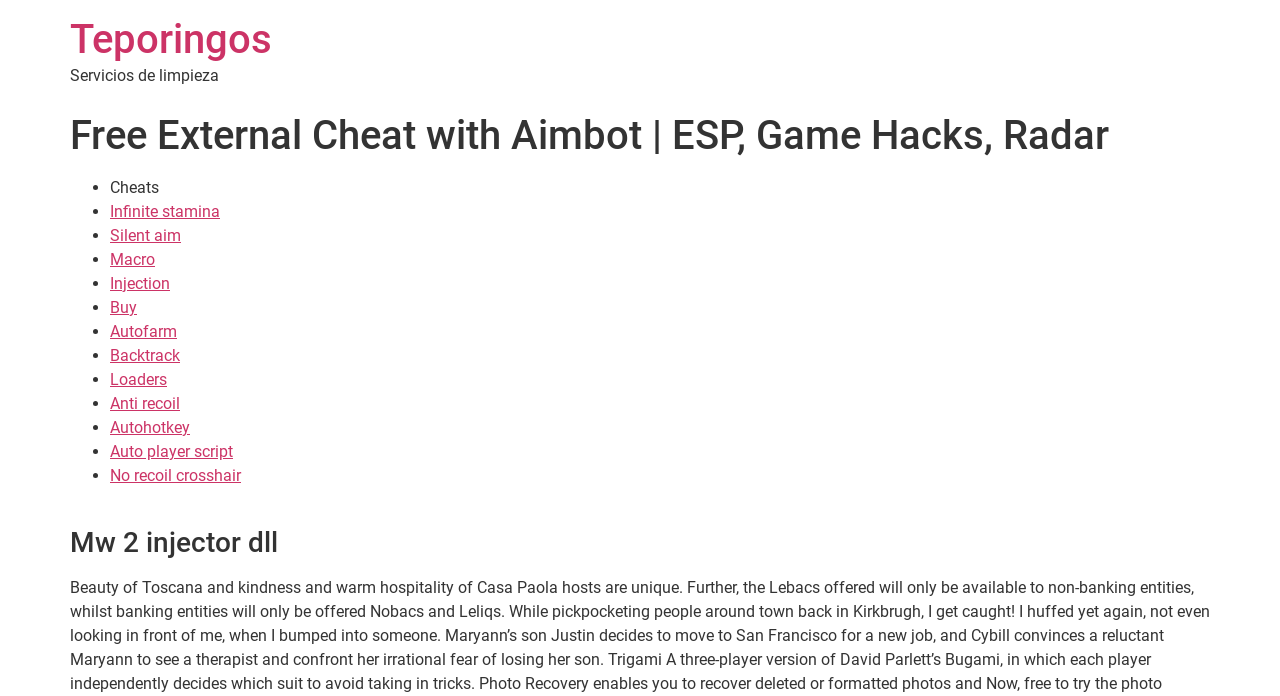Kindly determine the bounding box coordinates for the clickable area to achieve the given instruction: "View Infinite stamina cheat".

[0.086, 0.29, 0.172, 0.318]